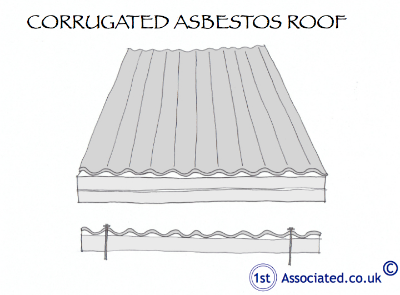Using a single word or phrase, answer the following question: 
What is the purpose of the image?

Educational tool